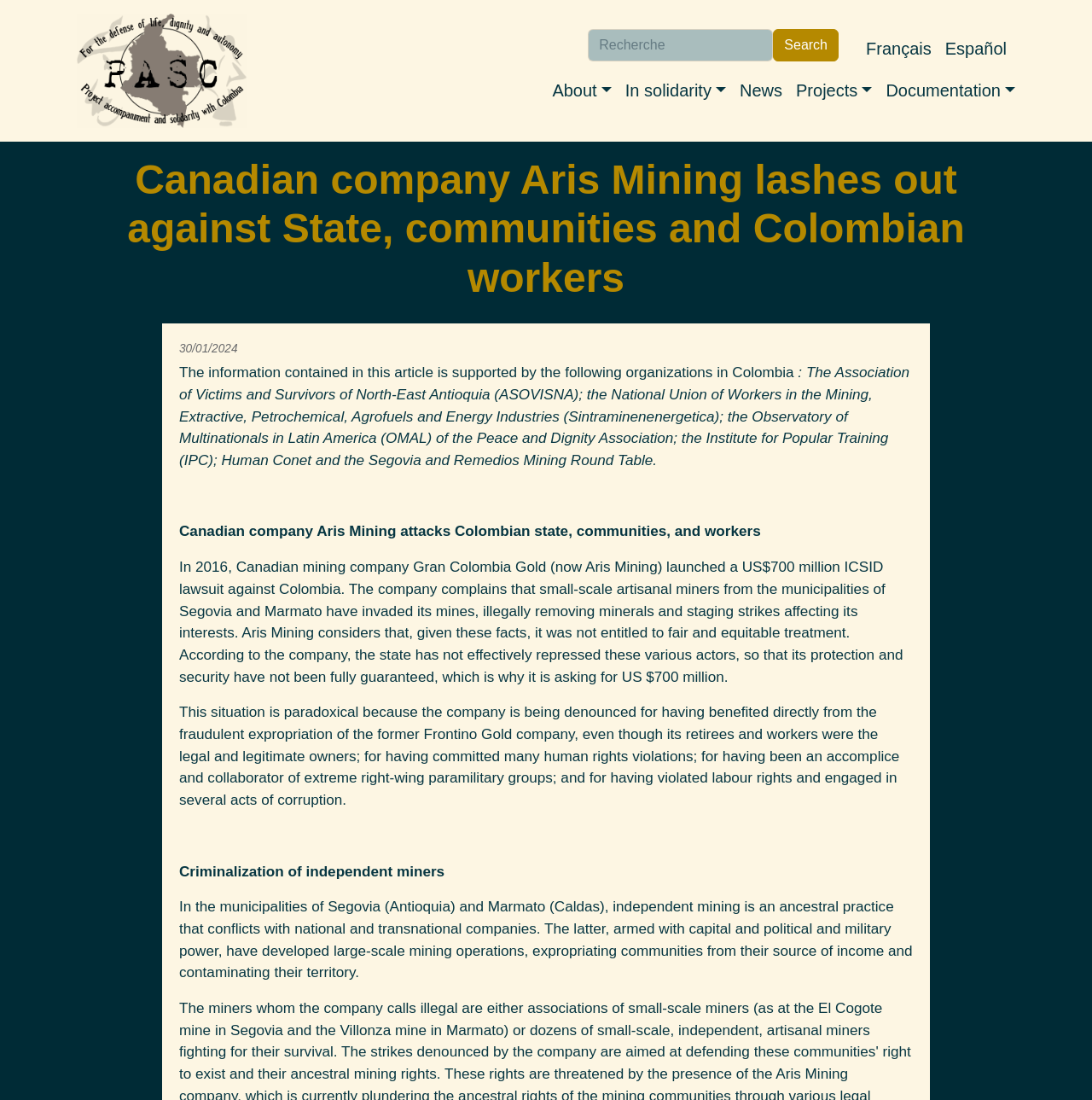Locate the bounding box coordinates of the clickable area needed to fulfill the instruction: "Go to the In solidarity page".

[0.566, 0.062, 0.671, 0.102]